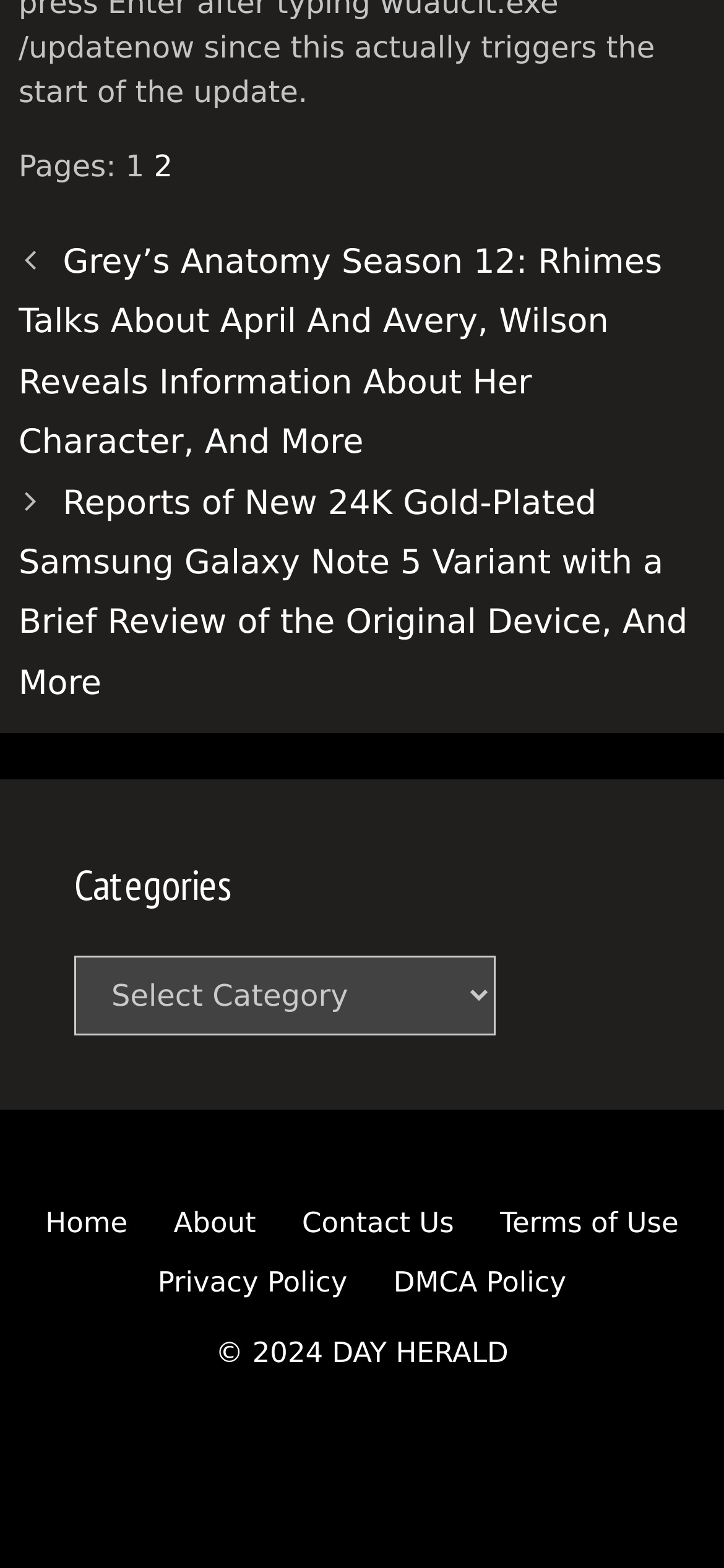Please indicate the bounding box coordinates of the element's region to be clicked to achieve the instruction: "go to page 2". Provide the coordinates as four float numbers between 0 and 1, i.e., [left, top, right, bottom].

[0.212, 0.095, 0.239, 0.117]